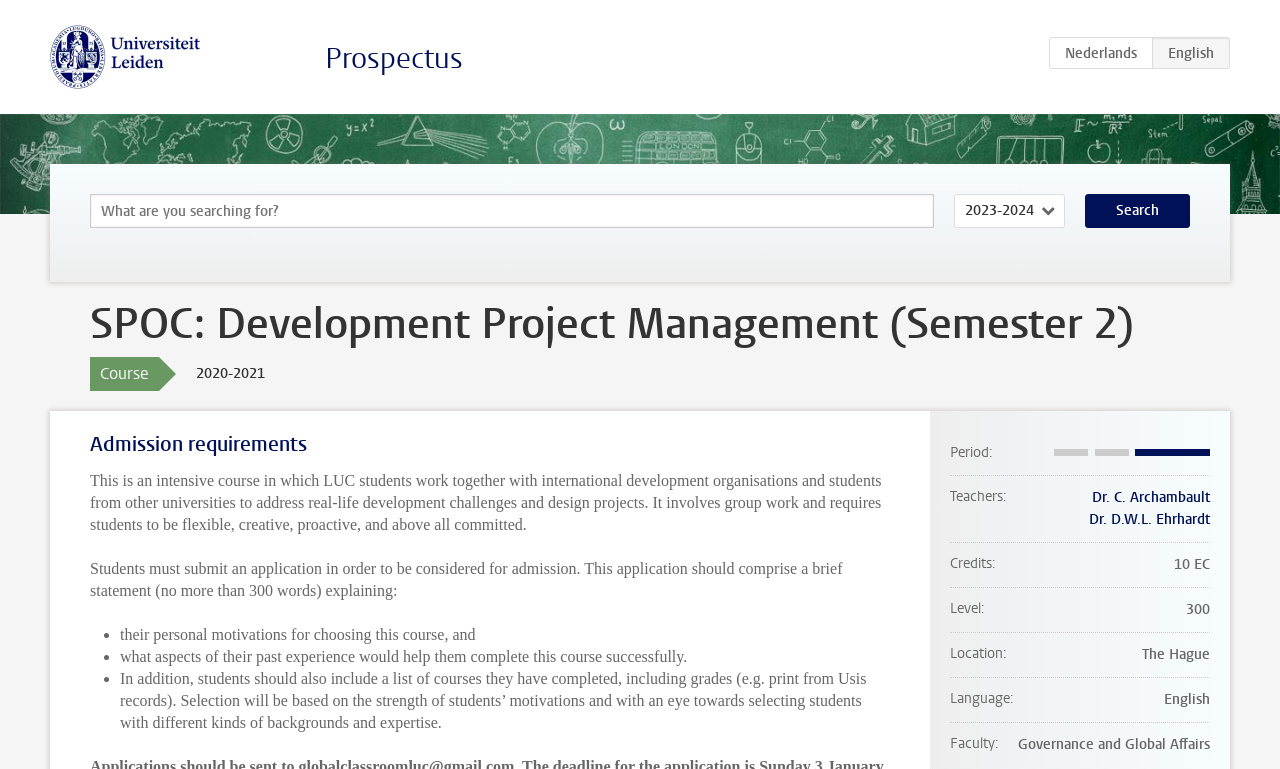Answer the question with a single word or phrase: 
What is the location of the course?

The Hague